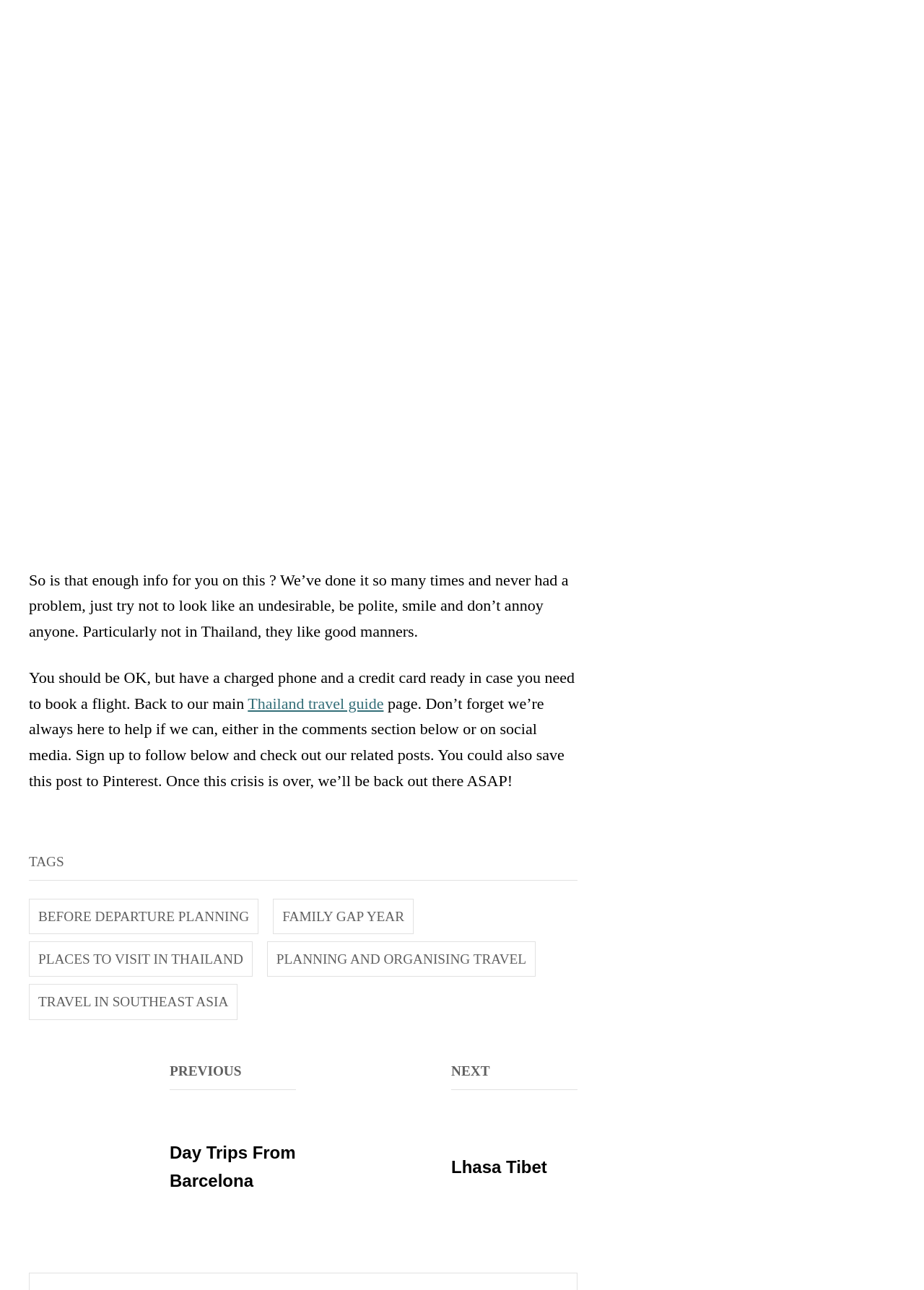Find the bounding box coordinates for the area that should be clicked to accomplish the instruction: "Click on the 'Thailand travel guide' link".

[0.268, 0.538, 0.415, 0.552]